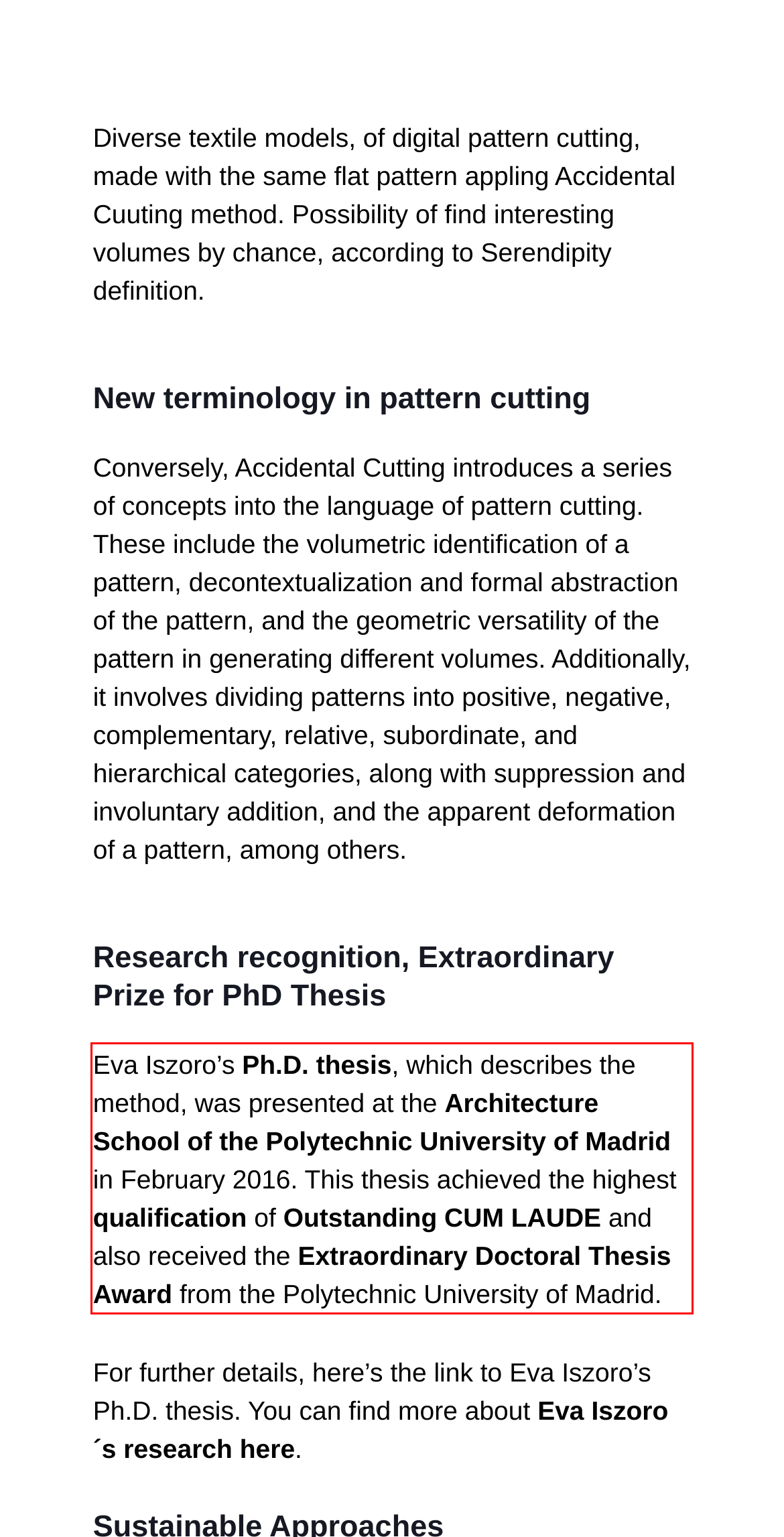Please look at the screenshot provided and find the red bounding box. Extract the text content contained within this bounding box.

Eva Iszoro’s Ph.D. thesis, which describes the method, was presented at the Architecture School of the Polytechnic University of Madrid in February 2016. This thesis achieved the highest qualification of Outstanding CUM LAUDE and also received the Extraordinary Doctoral Thesis Award from the Polytechnic University of Madrid.